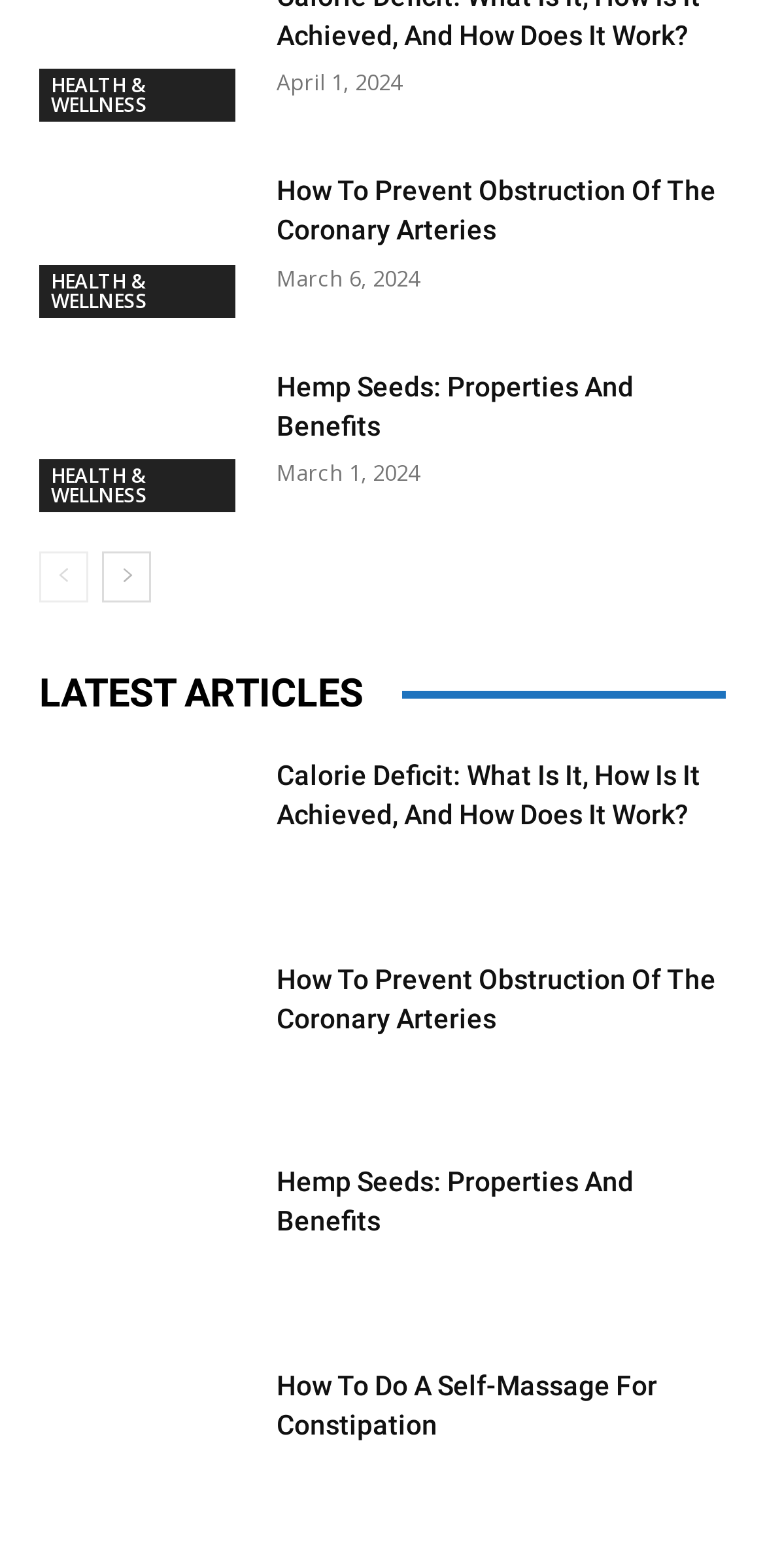Please specify the coordinates of the bounding box for the element that should be clicked to carry out this instruction: "View article 'Calorie Deficit: What Is It, How Is It Achieved, And How Does It Work?'". The coordinates must be four float numbers between 0 and 1, formatted as [left, top, right, bottom].

[0.362, 0.484, 0.949, 0.533]